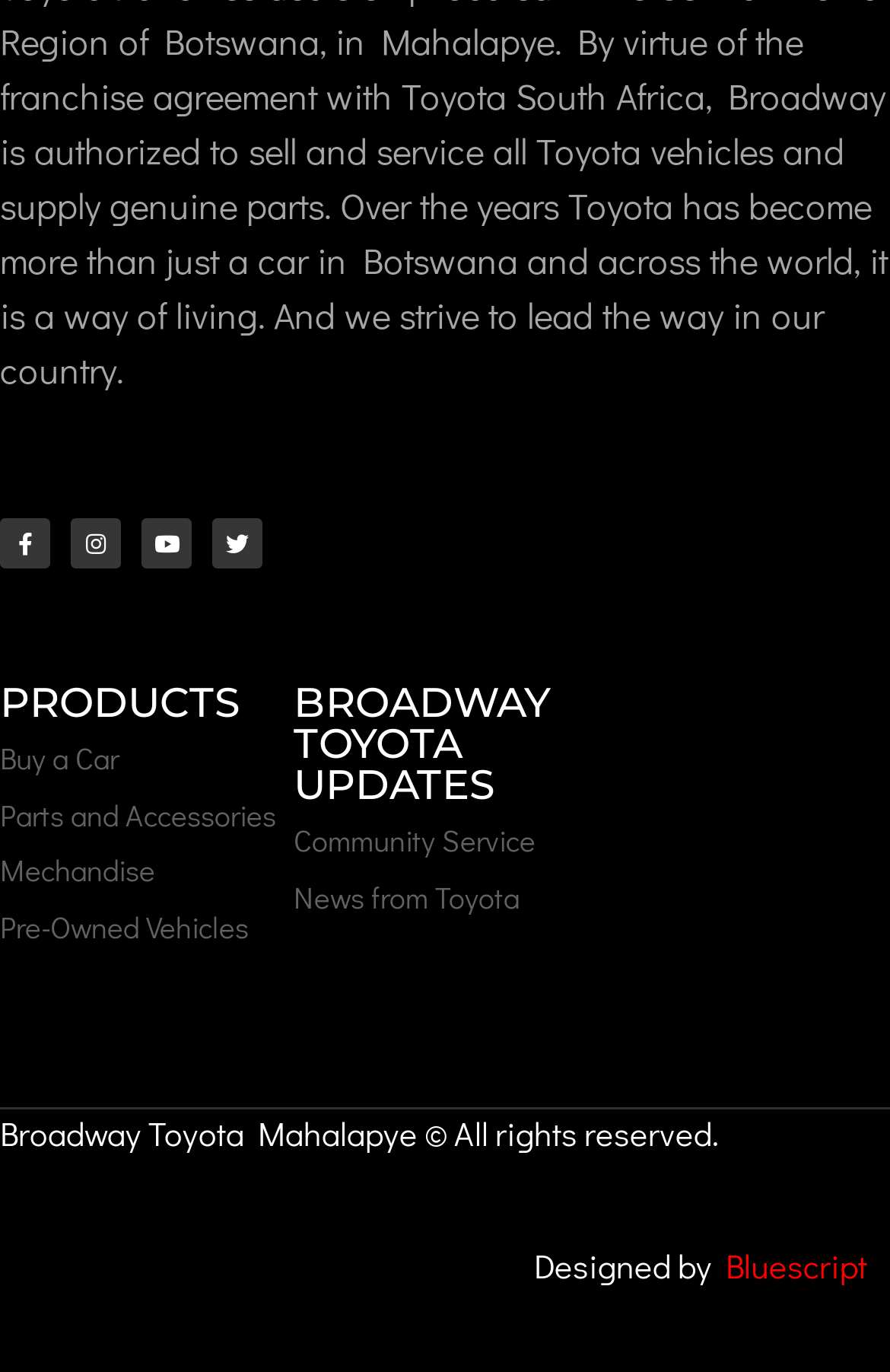Locate the bounding box of the UI element described by: "Buy a Car" in the given webpage screenshot.

[0.0, 0.536, 0.33, 0.568]